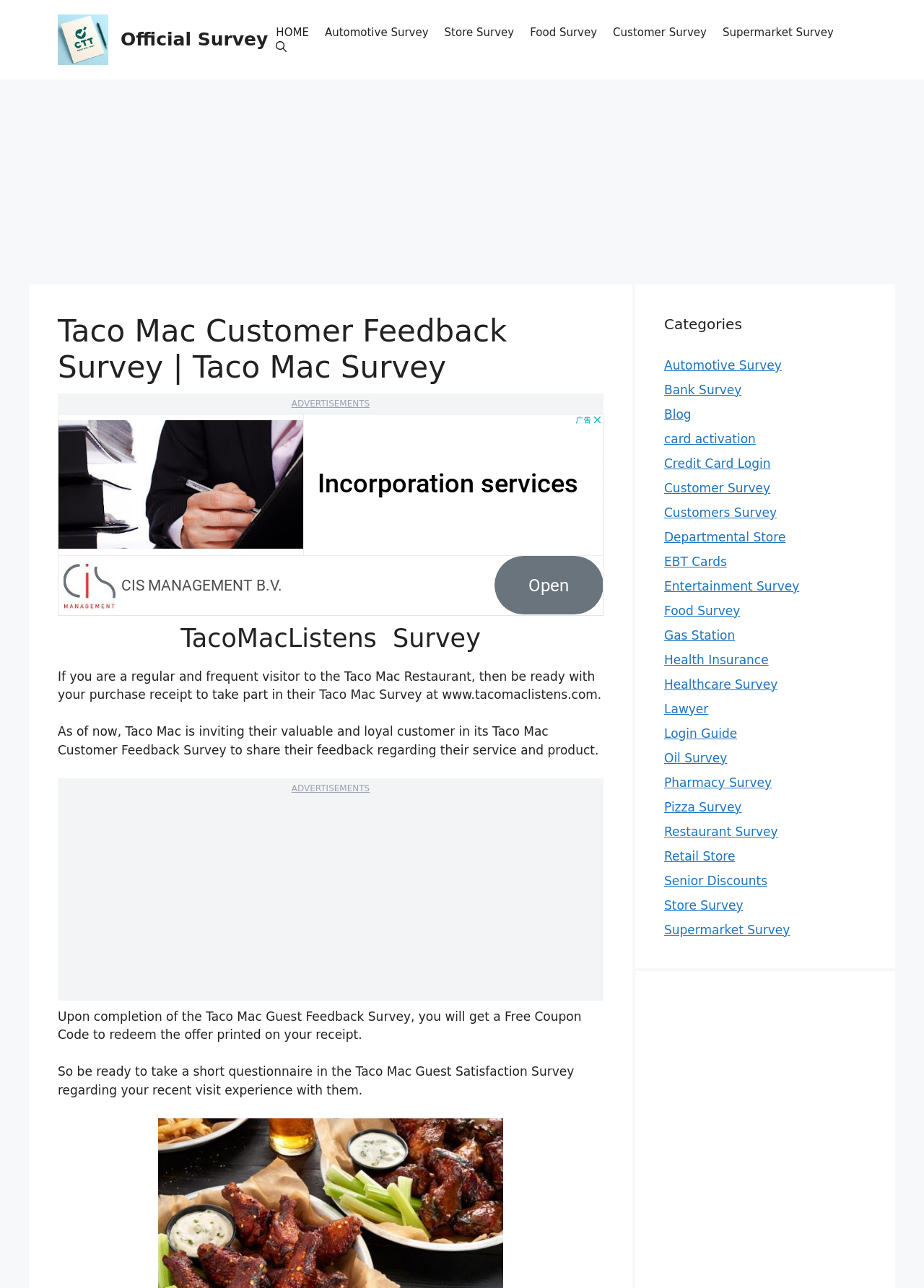Offer a detailed account of what is visible on the webpage.

The webpage is dedicated to the Taco Mac Customer Experience Survey, where customers can participate and win a free coupon code to redeem exciting deals and offers. At the top of the page, there is a banner with a link to the "Official Survey" and an image with the same label. Below the banner, there is a navigation menu with links to different sections, including "HOME", "Automotive Survey", "Store Survey", "Food Survey", "Customer Survey", and "Supermarket Survey". 

On the left side of the page, there is a large section dedicated to the Taco Mac Survey. It starts with a heading that reads "Taco Mac Customer Feedback Survey | Taco Mac Survey". Below the heading, there is a paragraph of text that explains the purpose of the survey and how customers can participate. The text is followed by another heading that reads "TacoMacListens Survey". 

The main content of the page is divided into several sections, each with a static text that provides information about the survey, including the benefits of participating and the rewards that customers can receive. There are also several advertisements scattered throughout the page, marked as "ADVERTISEMENTS". 

On the right side of the page, there is a complementary section with a heading that reads "Categories". Below the heading, there are numerous links to different surveys and topics, including "Automotive Survey", "Bank Survey", "Blog", and many others.